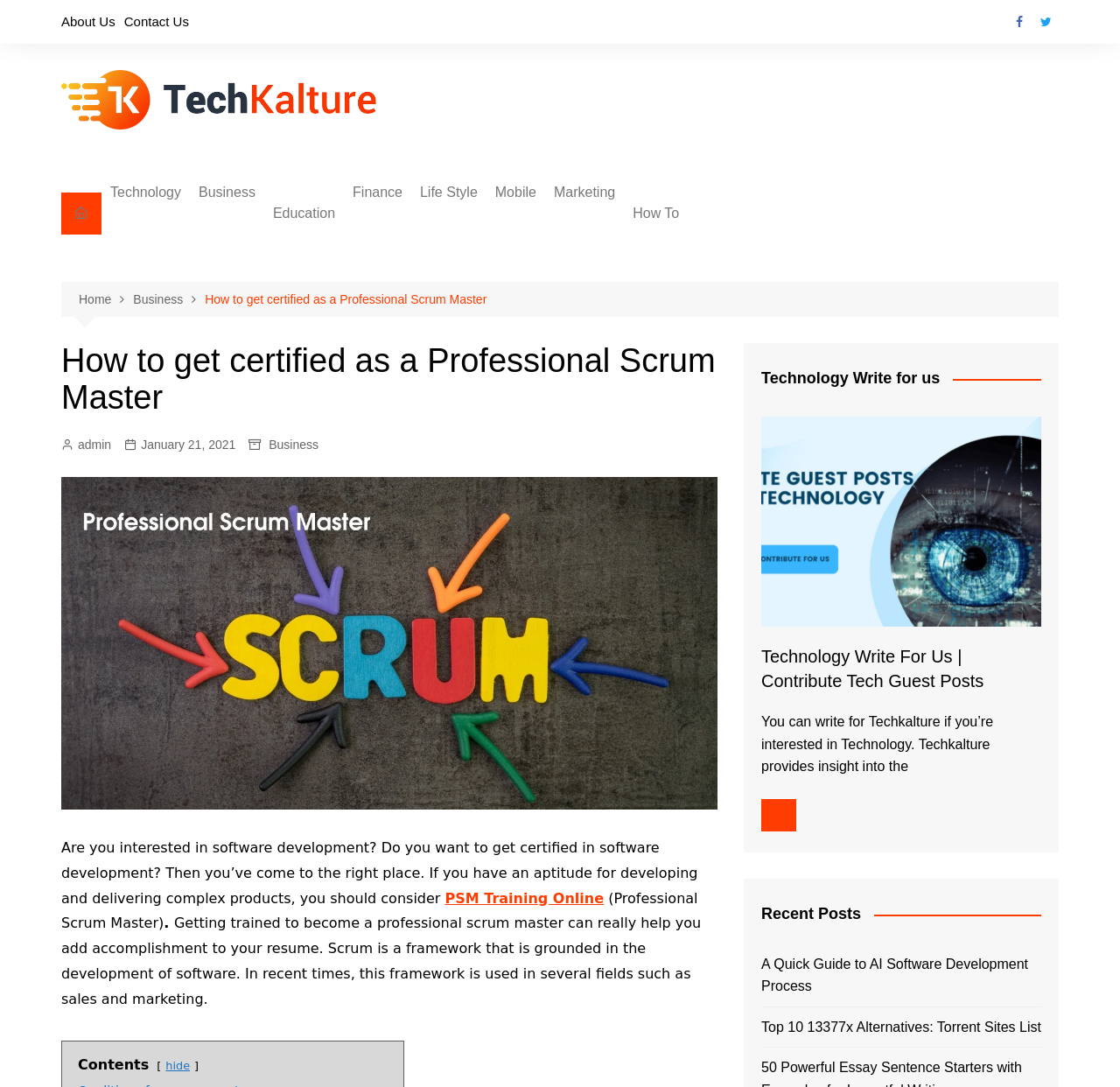Determine the bounding box coordinates of the UI element that matches the following description: "parent_node: Mobile". The coordinates should be four float numbers between 0 and 1 in the format [left, top, right, bottom].

[0.434, 0.197, 0.487, 0.235]